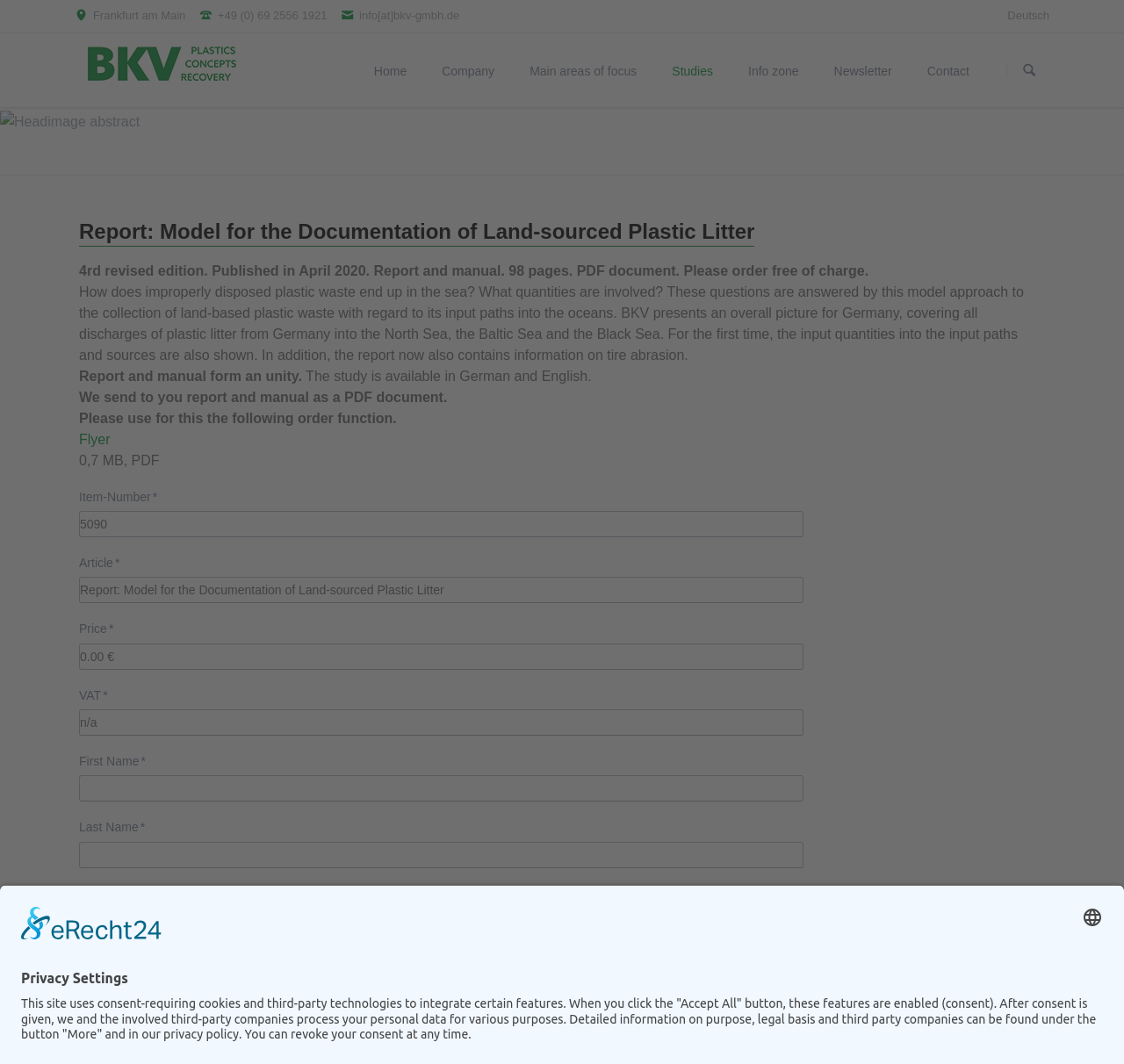Answer the question briefly using a single word or phrase: 
What is the language of the report?

English